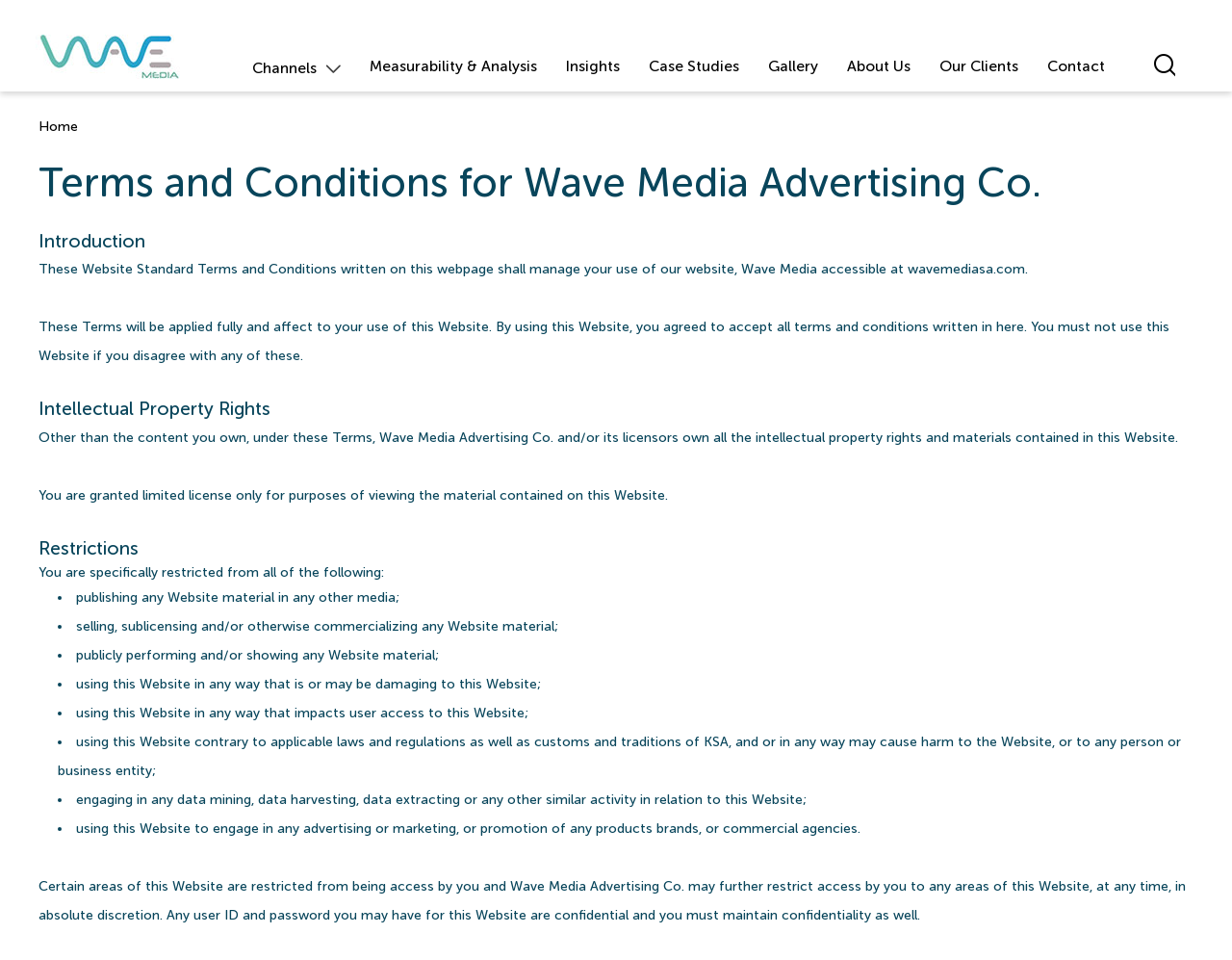What happens if you disagree with the terms and conditions?
Please provide a comprehensive and detailed answer to the question.

The webpage states that by using the website, you agree to accept all terms and conditions written in here. If you disagree with any of these, you must not use the website. This is stated in the 'Introduction' section.